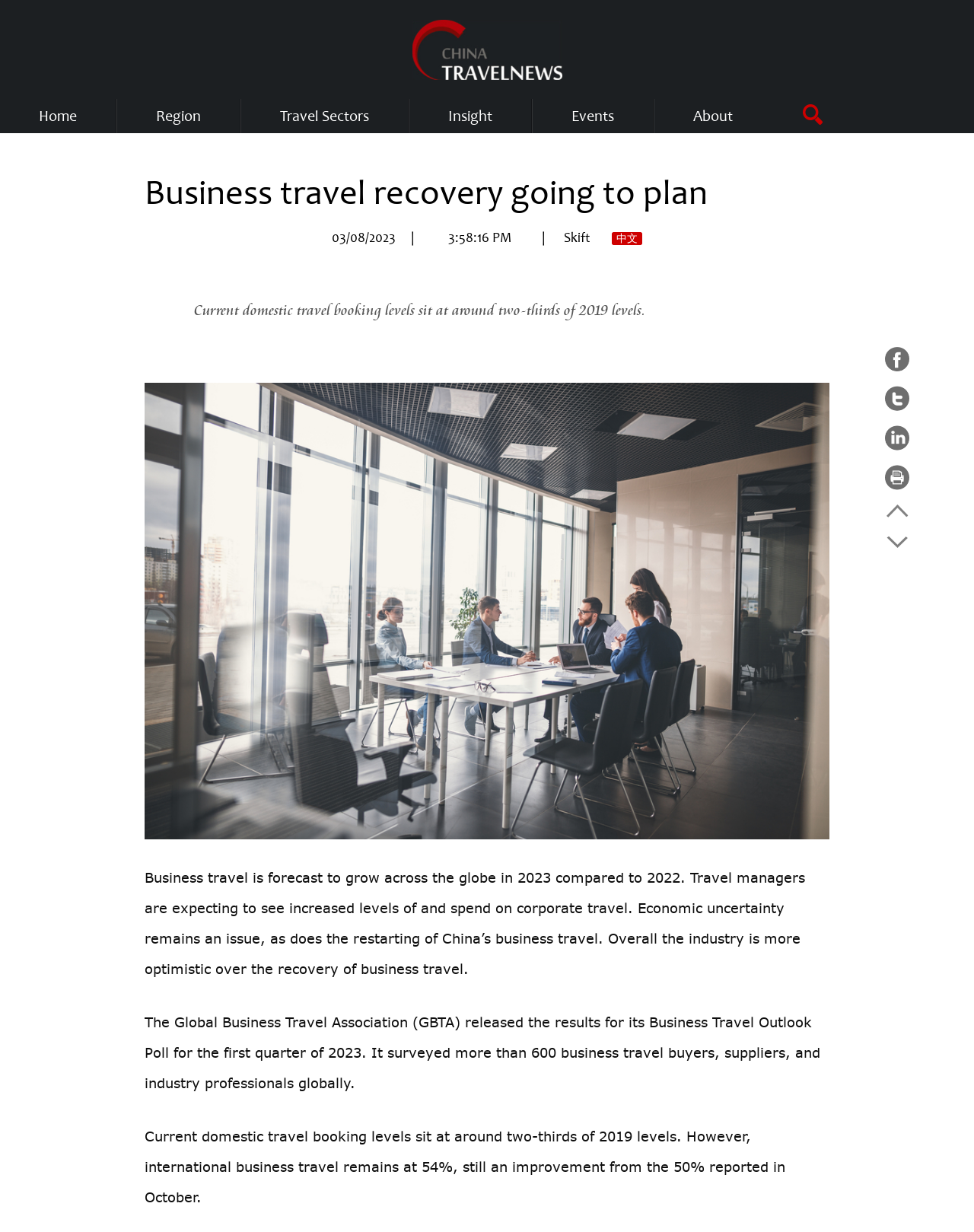From the element description: "alt="China Travel News"", extract the bounding box coordinates of the UI element. The coordinates should be expressed as four float numbers between 0 and 1, in the order [left, top, right, bottom].

[0.423, 0.016, 0.577, 0.065]